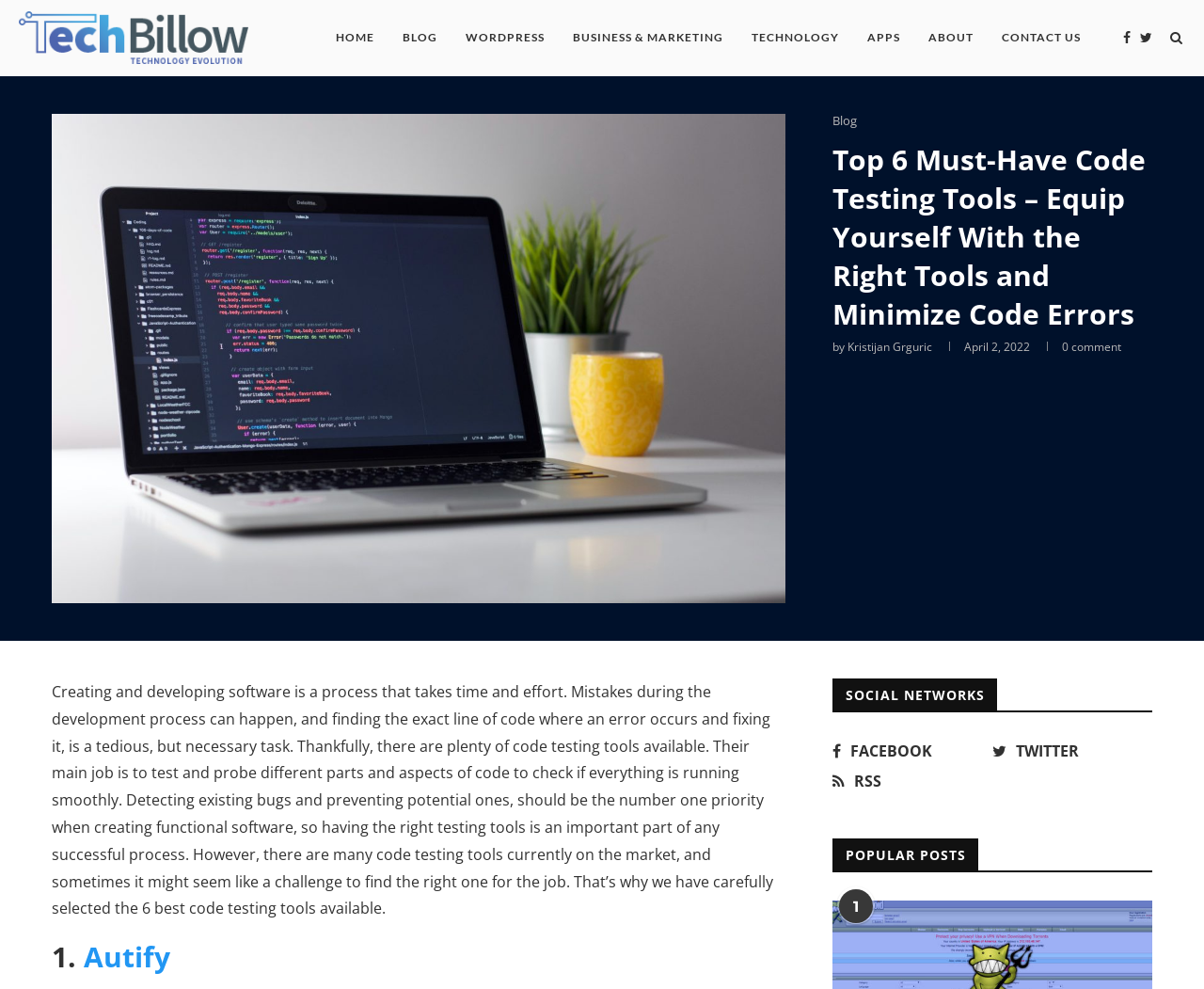Given the element description: "alt="Tech Billow"", predict the bounding box coordinates of the UI element it refers to, using four float numbers between 0 and 1, i.e., [left, top, right, bottom].

[0.016, 0.0, 0.206, 0.076]